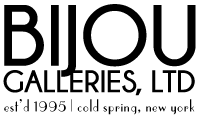Break down the image into a detailed narrative.

The image showcases the logo of "Bijou Galleries, LTD," set against a clean white background. The logo prominently features the name "BIJOU GALLERIES" in bold, striking uppercase letters, emphasizing its unique and modern aesthetic. Beneath the main title, the designation "LTD" is also presented in a bold font, highlighting the company's formal standing. 

Below the main text, in a smaller and more delicate typeface, the establishment year “est’d 1995” is noted, along with the location “cold spring, new york.” This detail adds a personal touch, indicating the gallery's long-standing presence in the community since its founding. The overall design reflects a blend of sophistication and simplicity, aimed at attracting art and antique enthusiasts alike, while showcasing the gallery's commitment to both tradition and modernity.